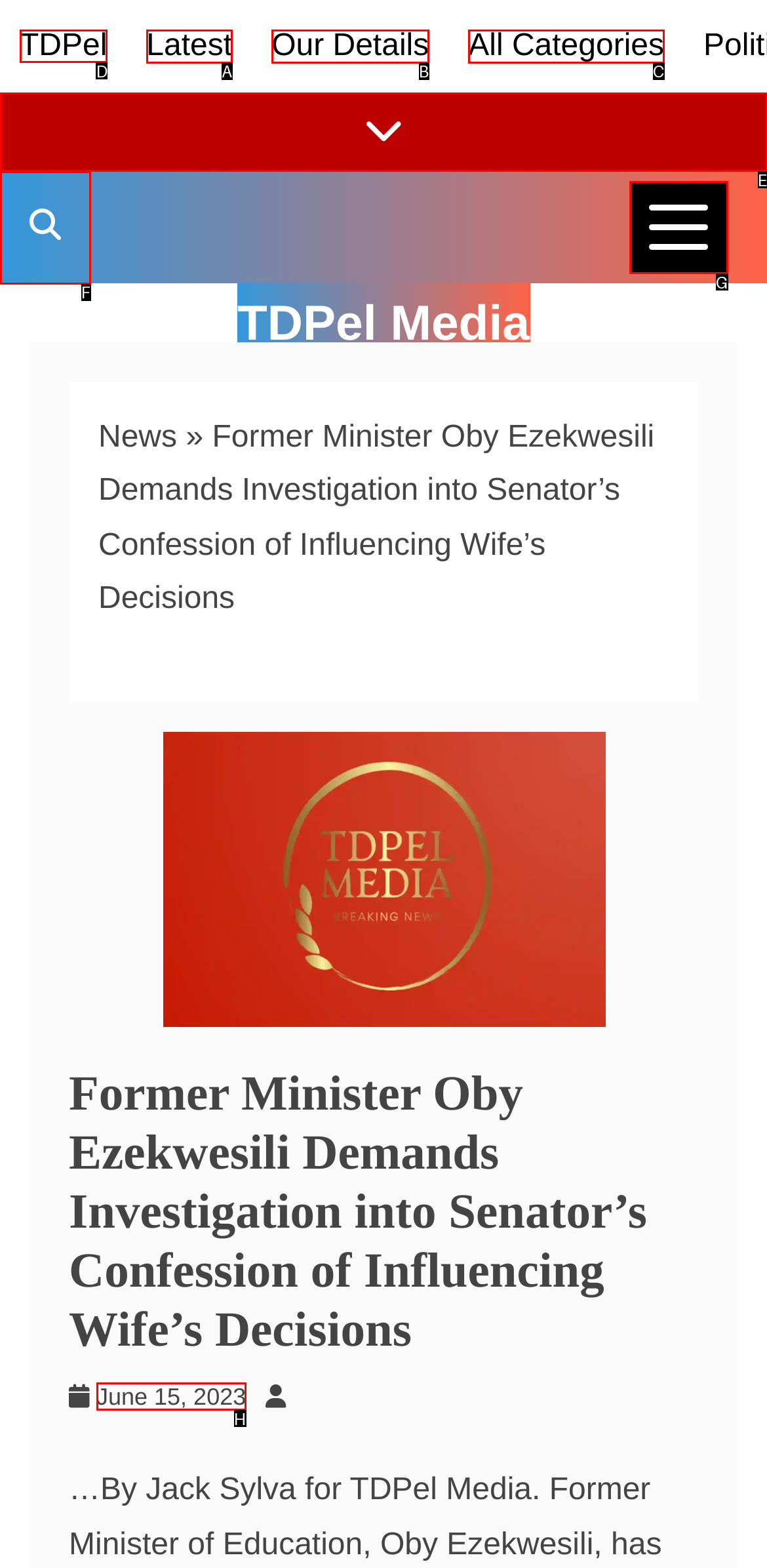Select the appropriate HTML element that needs to be clicked to execute the following task: Click on TDPel. Respond with the letter of the option.

D